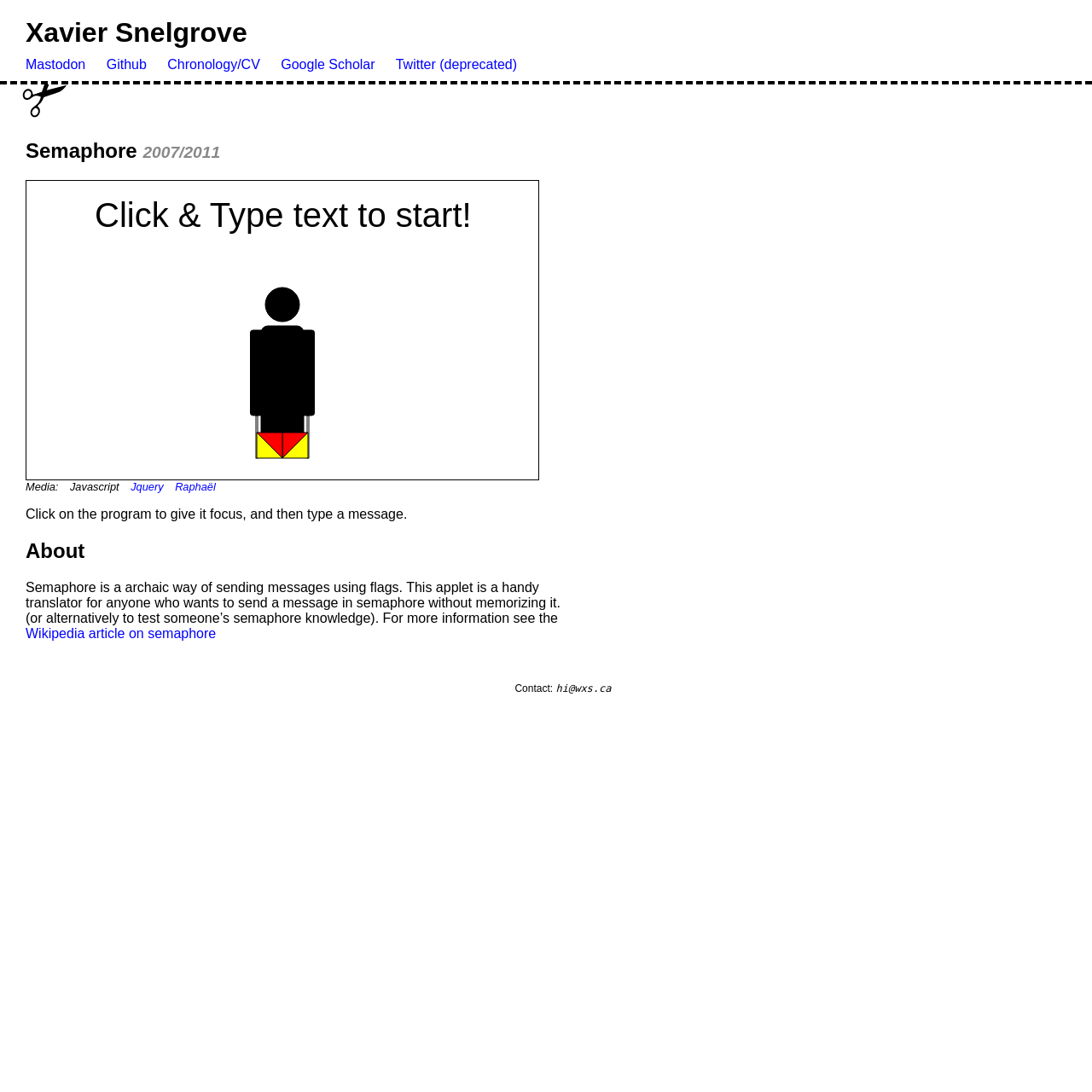What is the purpose of this Semaphore applet?
Look at the image and respond with a one-word or short-phrase answer.

To send messages using flags